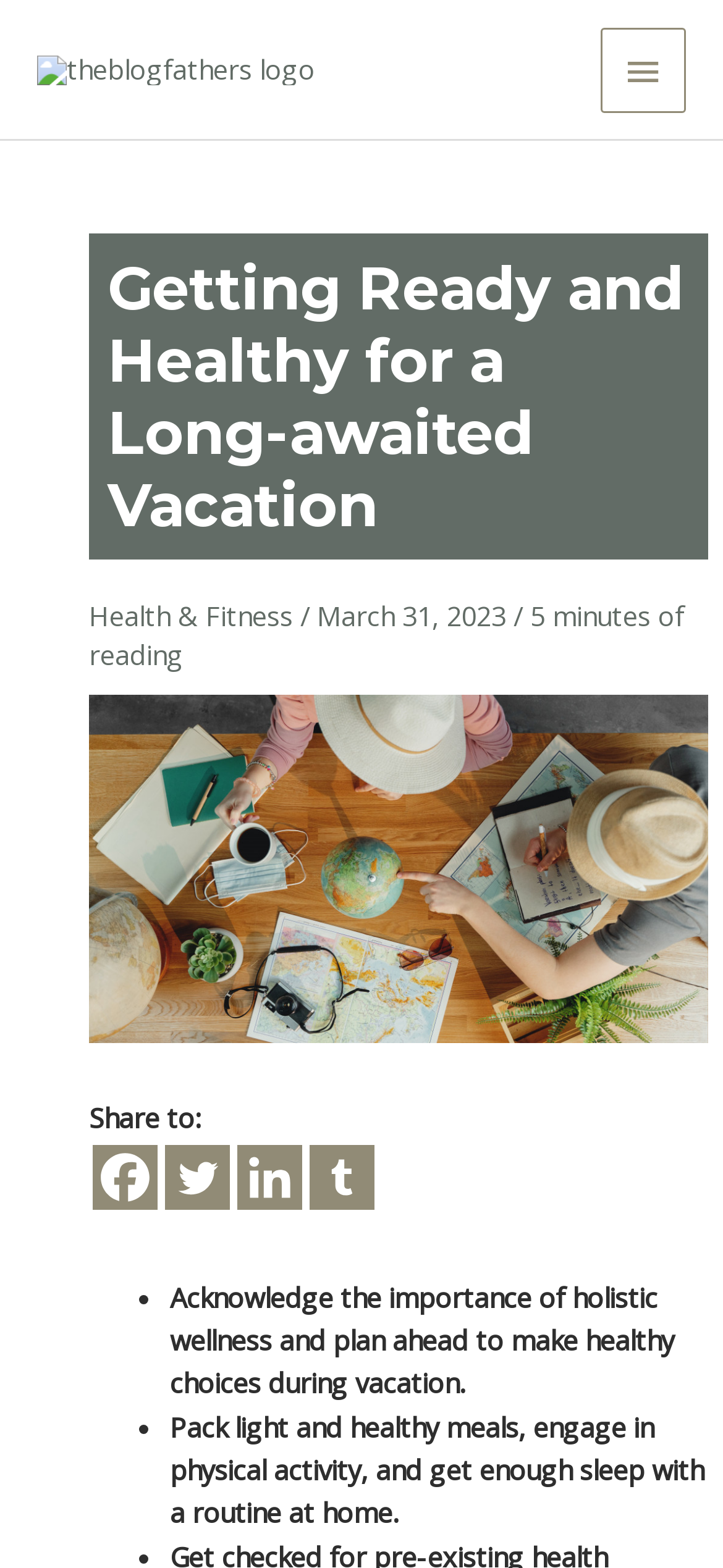Please use the details from the image to answer the following question comprehensively:
How many social media platforms are available for sharing?

The social media platforms are Facebook, Twitter, Linkedin, and Tumblr, which are located at the bottom of the webpage.